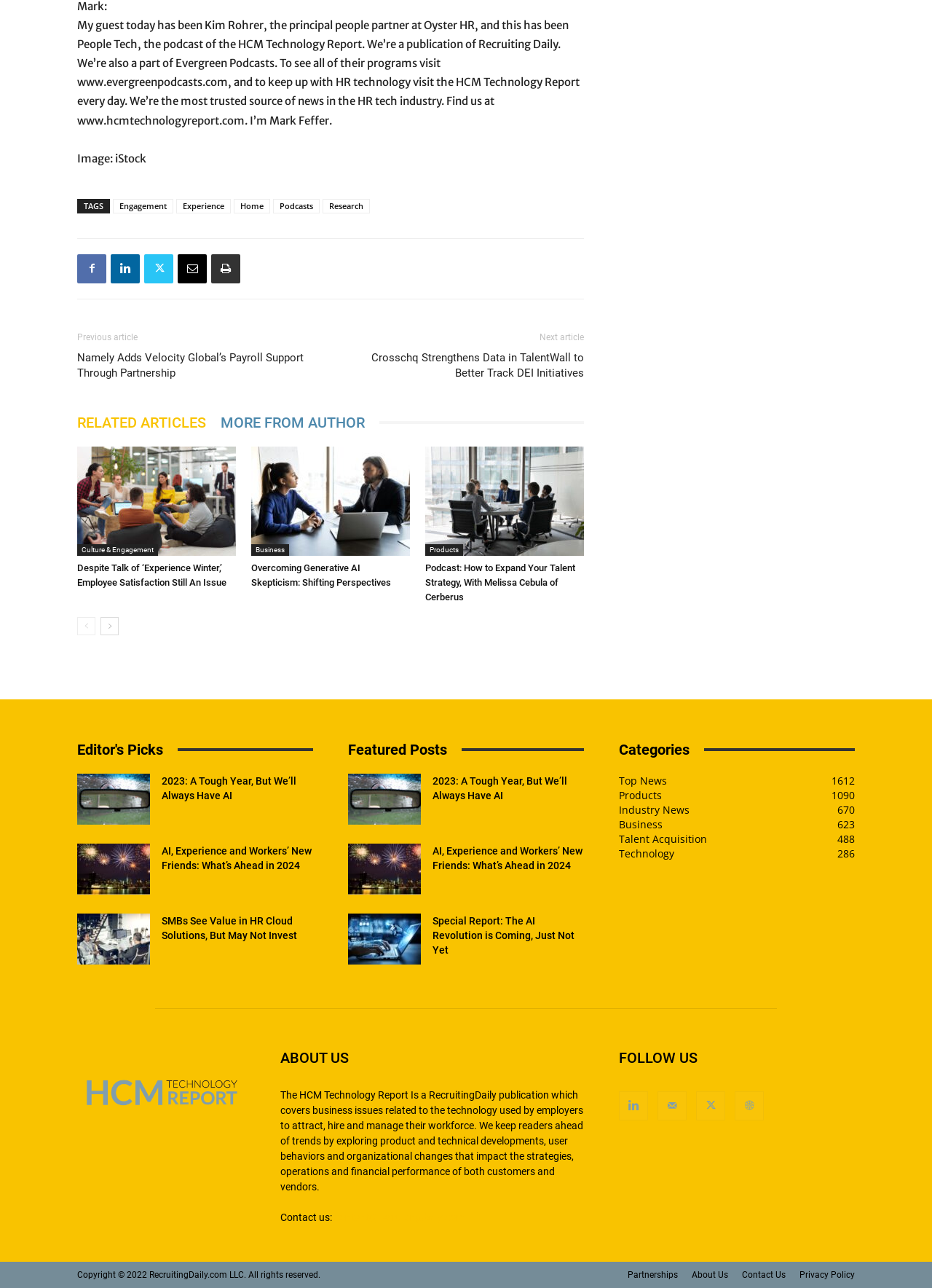Find the bounding box coordinates of the element's region that should be clicked in order to follow the given instruction: "Contact us through content@recruitingdaily.com". The coordinates should consist of four float numbers between 0 and 1, i.e., [left, top, right, bottom].

[0.359, 0.94, 0.498, 0.949]